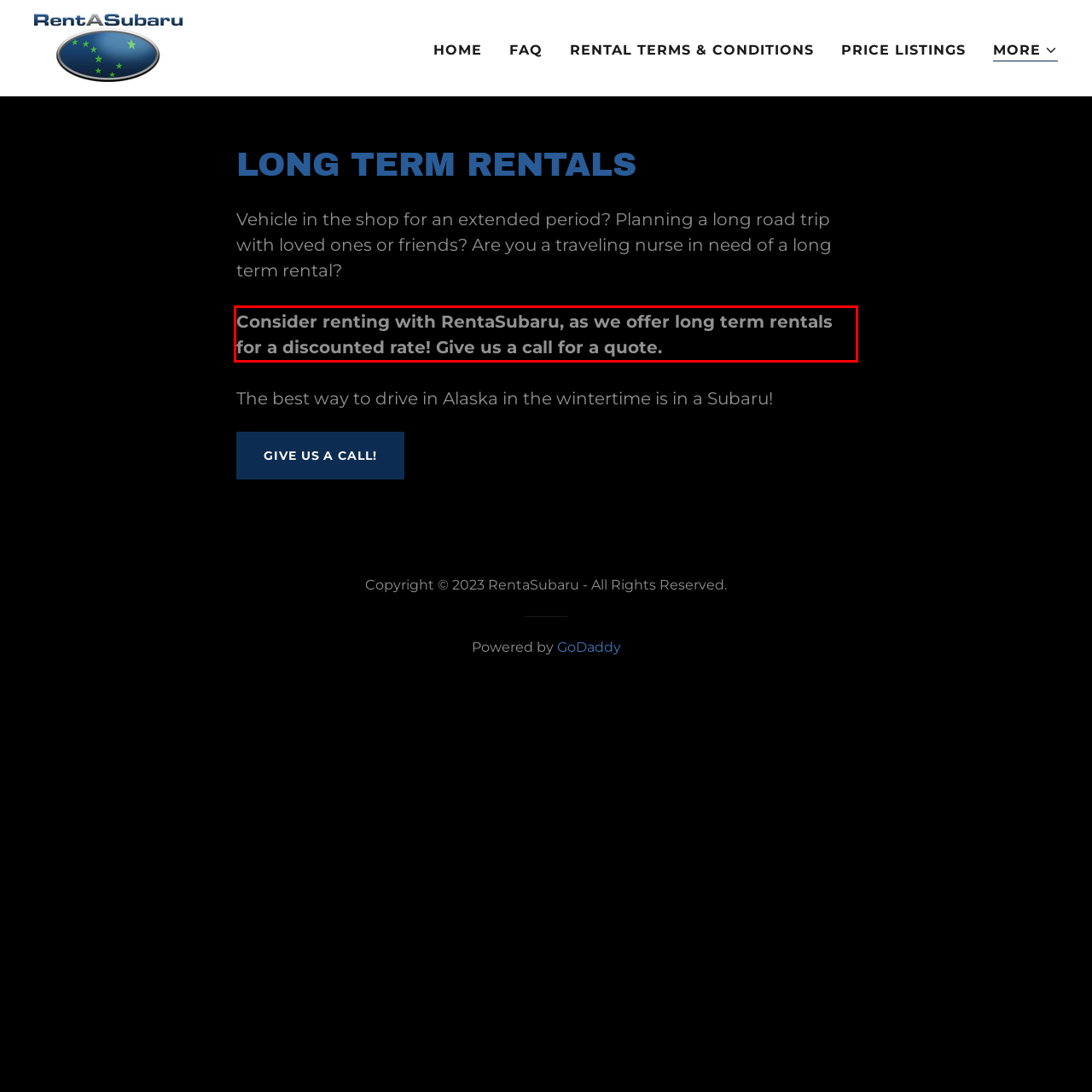Analyze the screenshot of the webpage that features a red bounding box and recognize the text content enclosed within this red bounding box.

Consider renting with RentaSubaru, as we offer long term rentals for a discounted rate! Give us a call for a quote.